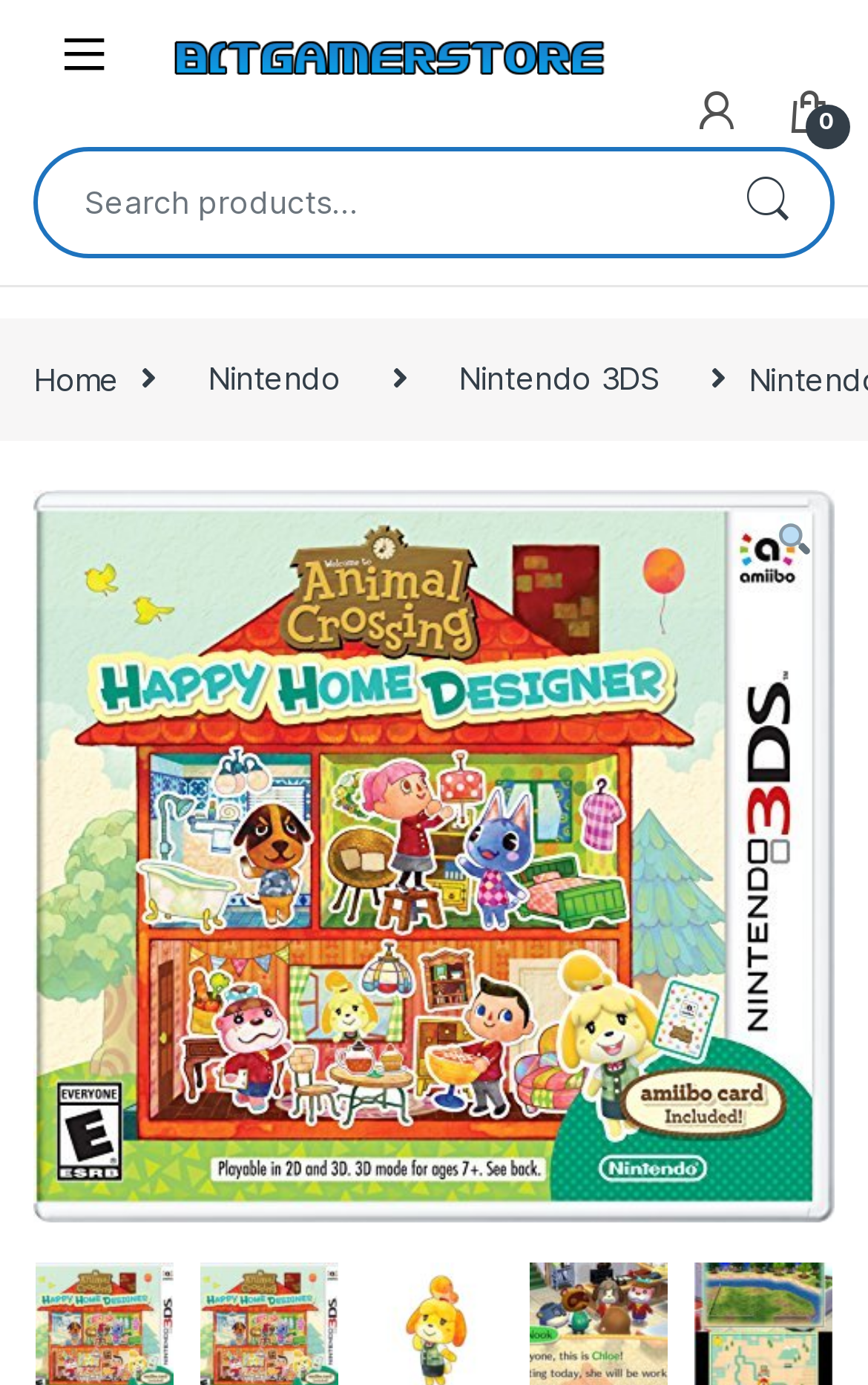Identify the coordinates of the bounding box for the element that must be clicked to accomplish the instruction: "Search for a game".

[0.038, 0.106, 0.962, 0.186]